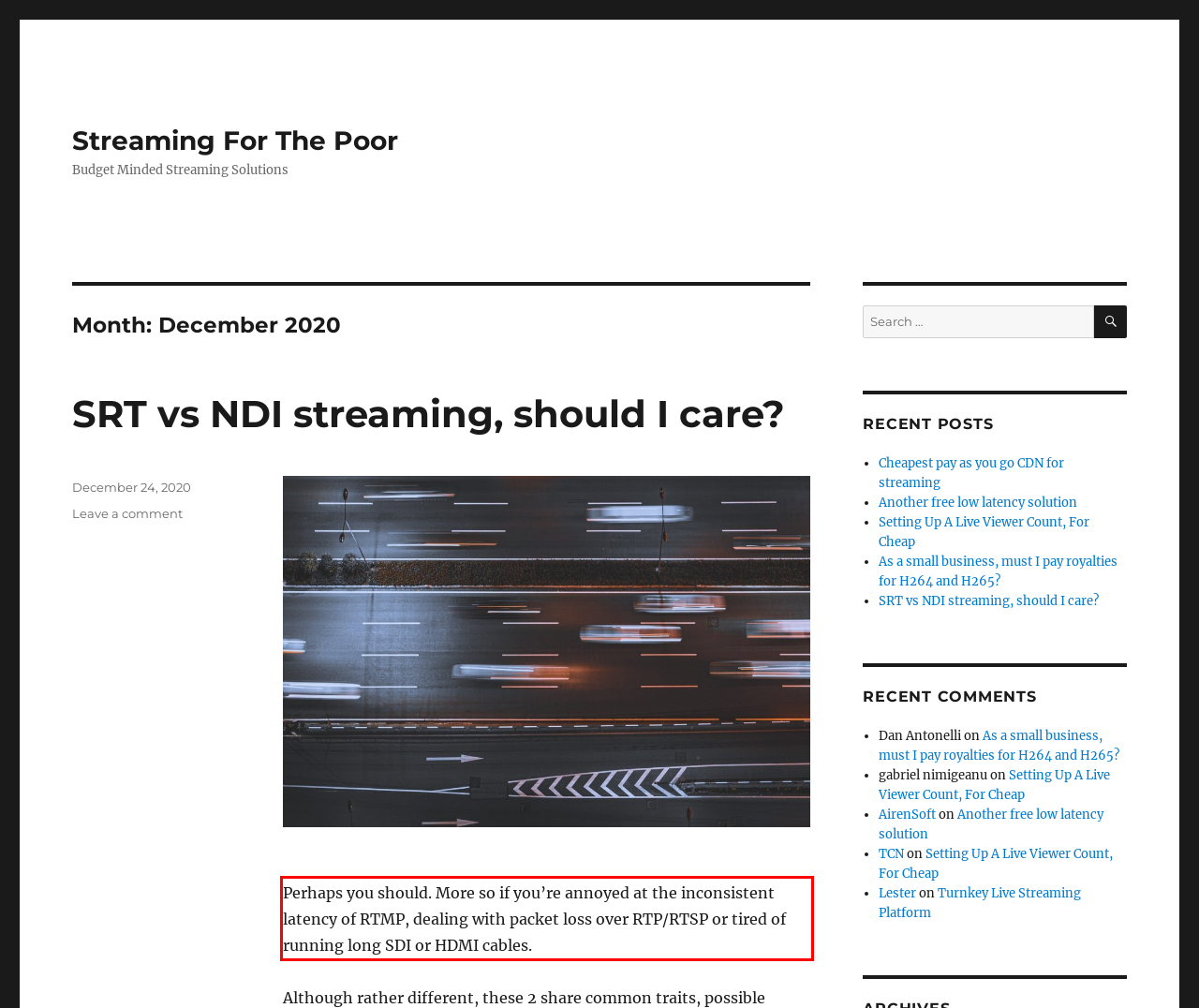Given a webpage screenshot with a red bounding box, perform OCR to read and deliver the text enclosed by the red bounding box.

Perhaps you should. More so if you’re annoyed at the inconsistent latency of RTMP, dealing with packet loss over RTP/RTSP or tired of running long SDI or HDMI cables.